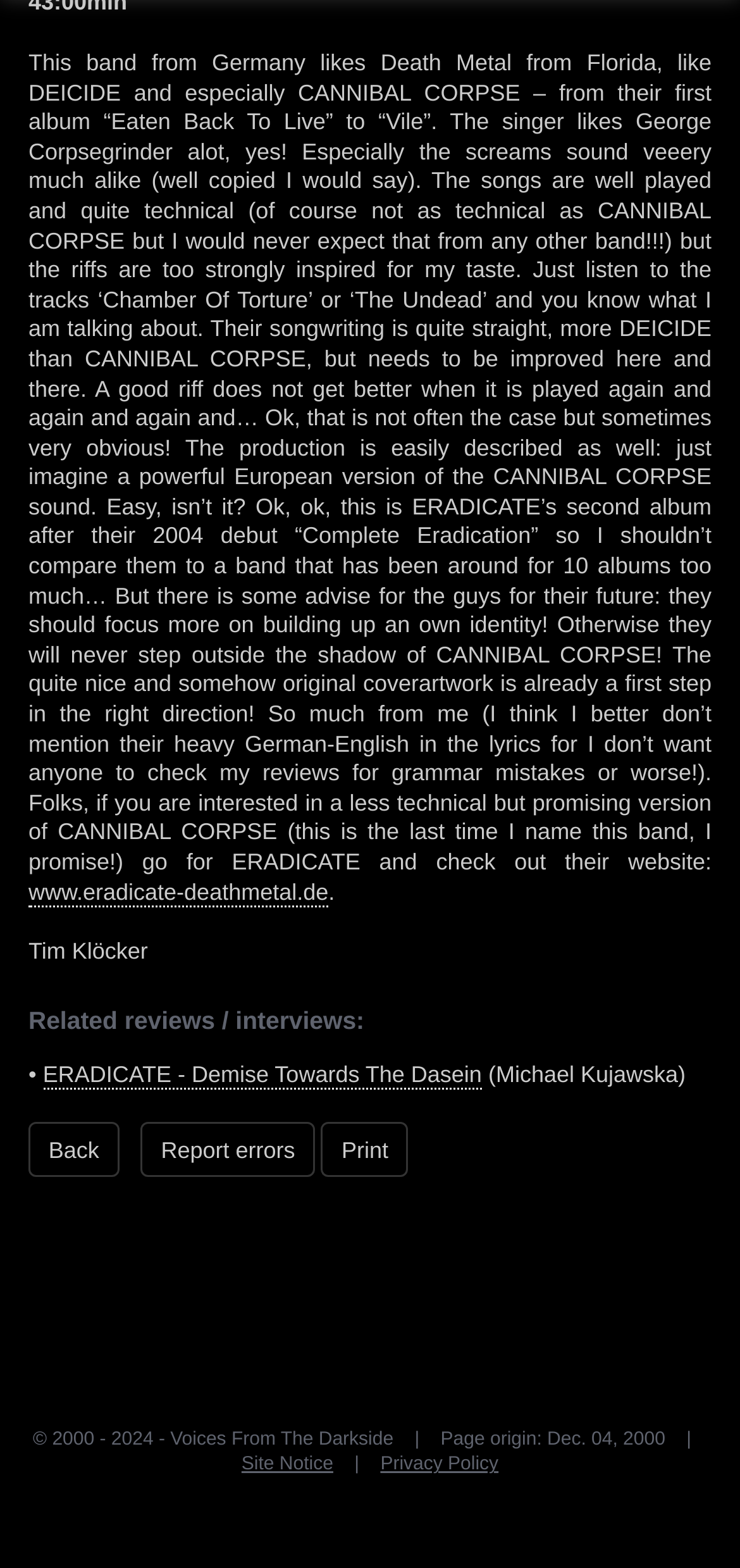Find and indicate the bounding box coordinates of the region you should select to follow the given instruction: "Check out related reviews and interviews".

[0.038, 0.641, 0.492, 0.66]